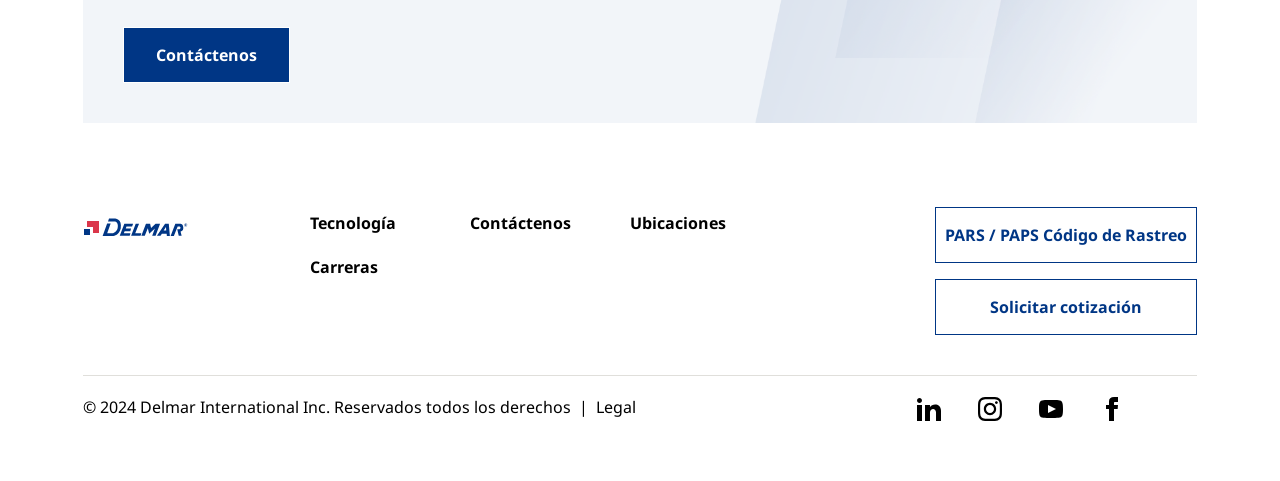What is the copyright year mentioned?
Look at the image and answer the question with a single word or phrase.

2024